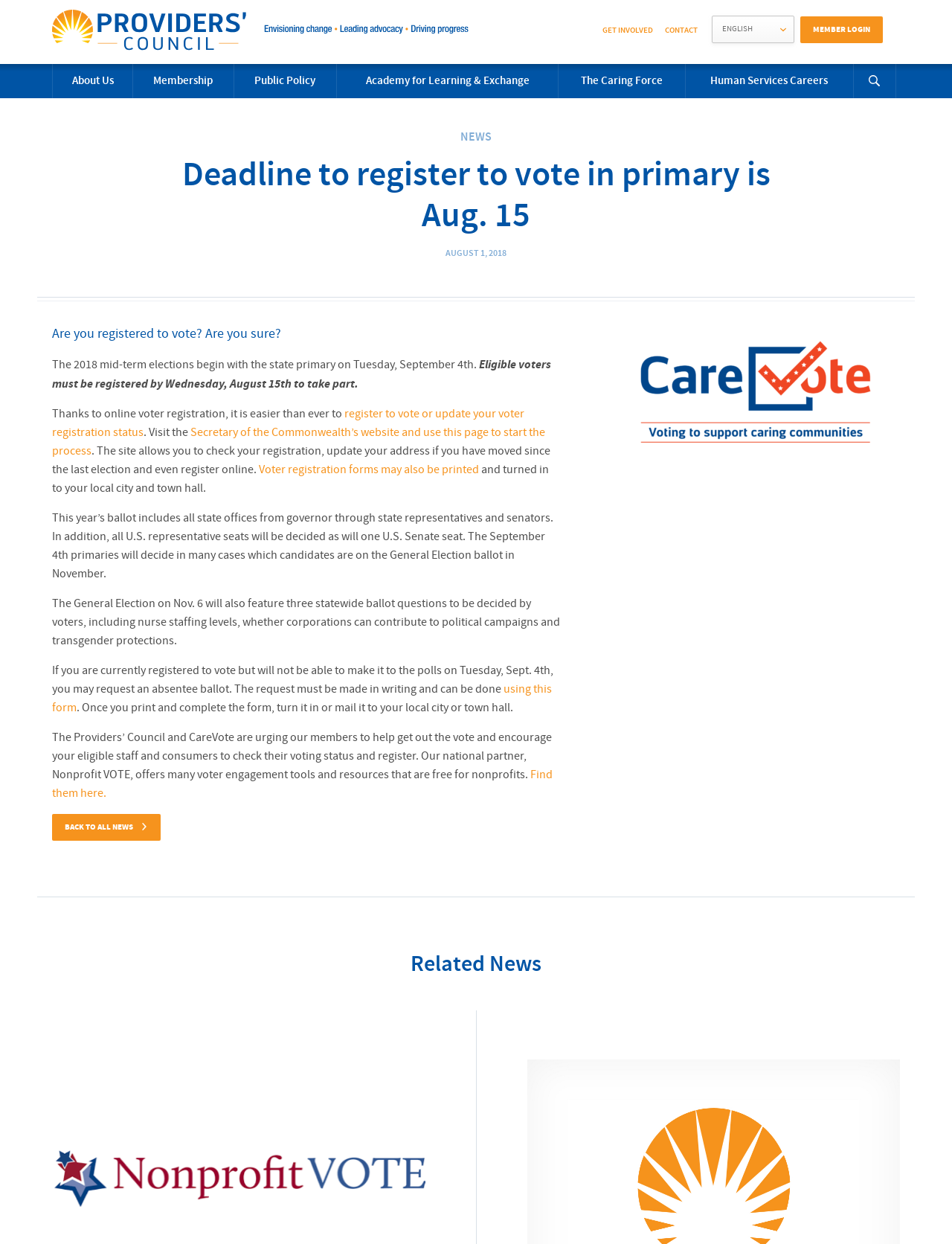Respond to the question with just a single word or phrase: 
What is the deadline to register to vote in primary?

August 15th